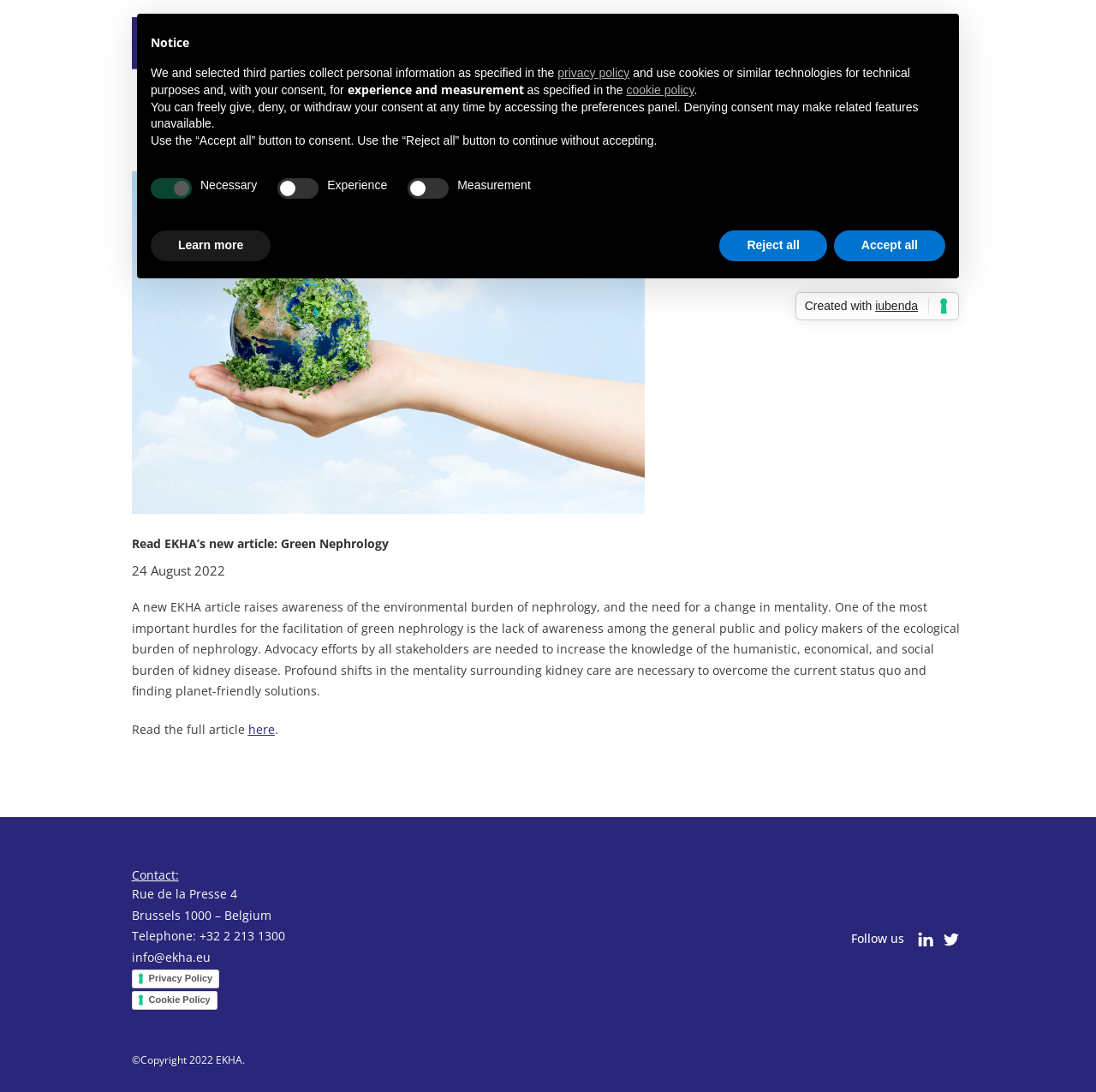Give a complete and precise description of the webpage's appearance.

This webpage is about a new article from EKHA, titled "Green Nephrology", which raises awareness of the environmental burden of nephrology and the need for a change in mentality. 

At the top left of the page, there is a logo and a link to "Ekha". Next to it, there is a top menu with links to "Home", "About us", "Activities", "EKHA's Events", "Publications", and "News". On the right side of the top menu, there is a search bar with a search button. 

Below the top menu, there is a main section that contains the article. The article has a heading "Read EKHA's new article: Green Nephrology" and a publication date "24 August 2022". The article text explains the importance of awareness among the general public and policy makers of the ecological burden of nephrology, and the need for profound shifts in the mentality surrounding kidney care. There is a link to "Read the full article" at the end of the summary.

At the bottom of the page, there is a footer section that contains contact information, including address, telephone number, and email. There are also links to "Privacy Policy" and "Cookie Policy". On the right side of the footer, there are social media links to "Linkedin" and "Twitter". 

Below the footer, there is a copyright notice "©Copyright 2022 EKHA." and a notice about personal information collection and cookie usage. There are also buttons to accept or reject cookies, and a link to learn more about the cookie policy.